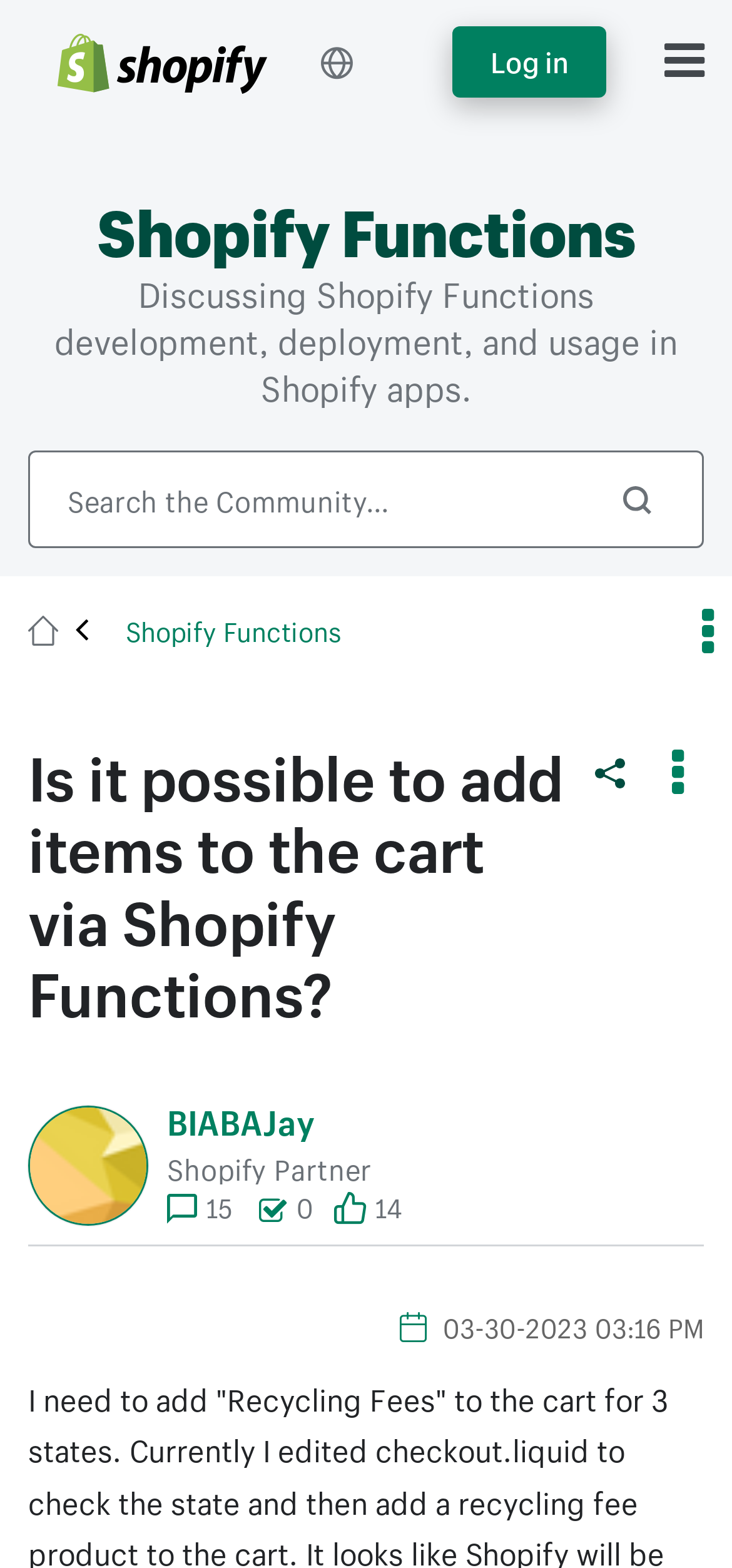Provide the bounding box coordinates, formatted as (top-left x, top-left y, bottom-right x, bottom-right y), with all values being floating point numbers between 0 and 1. Identify the bounding box of the UI element that matches the description: Log in

[0.619, 0.016, 0.829, 0.062]